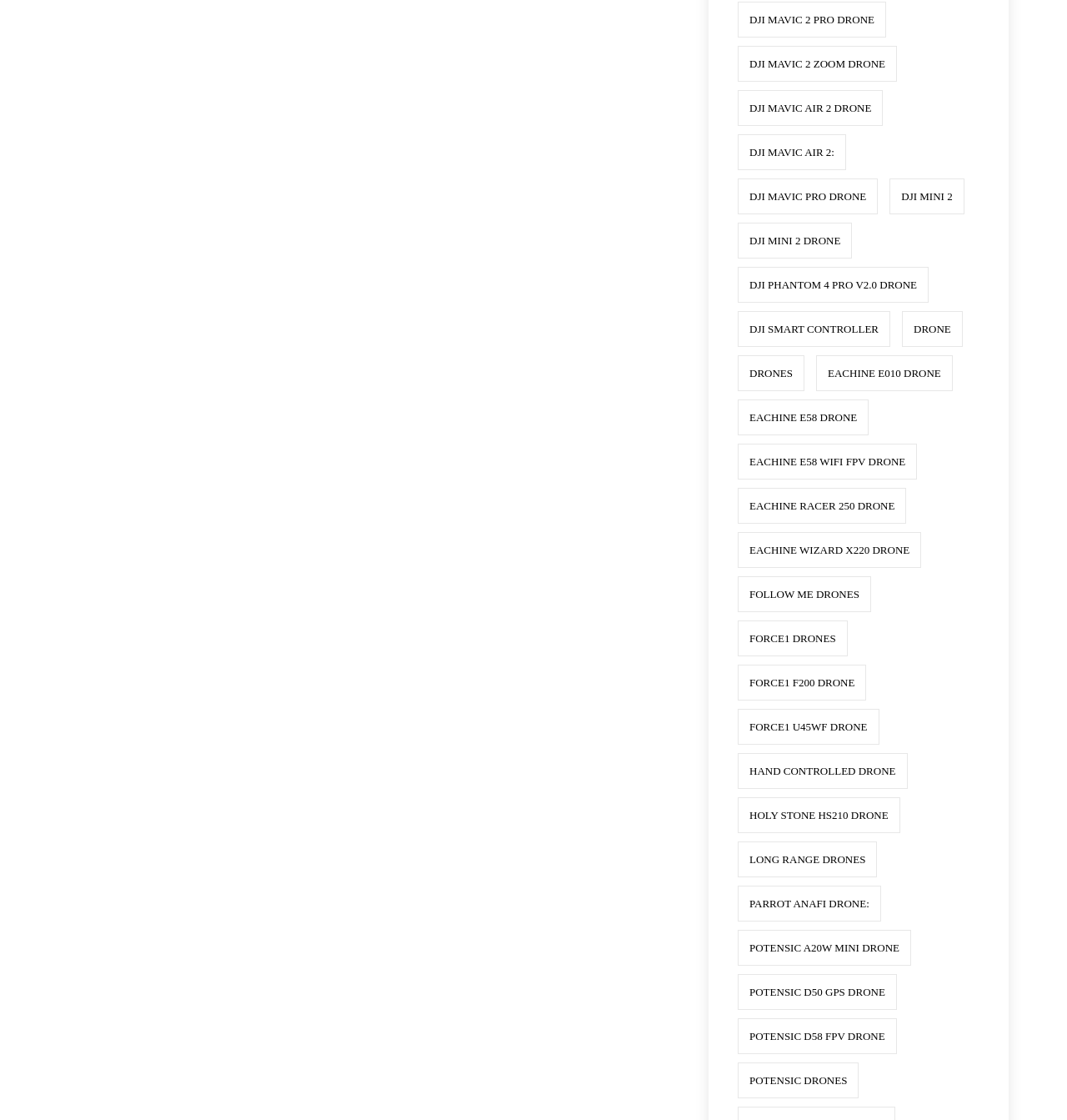What is the drone model with the longest name?
Answer the question with just one word or phrase using the image.

EACHINE E58 WIFI FPV Drone